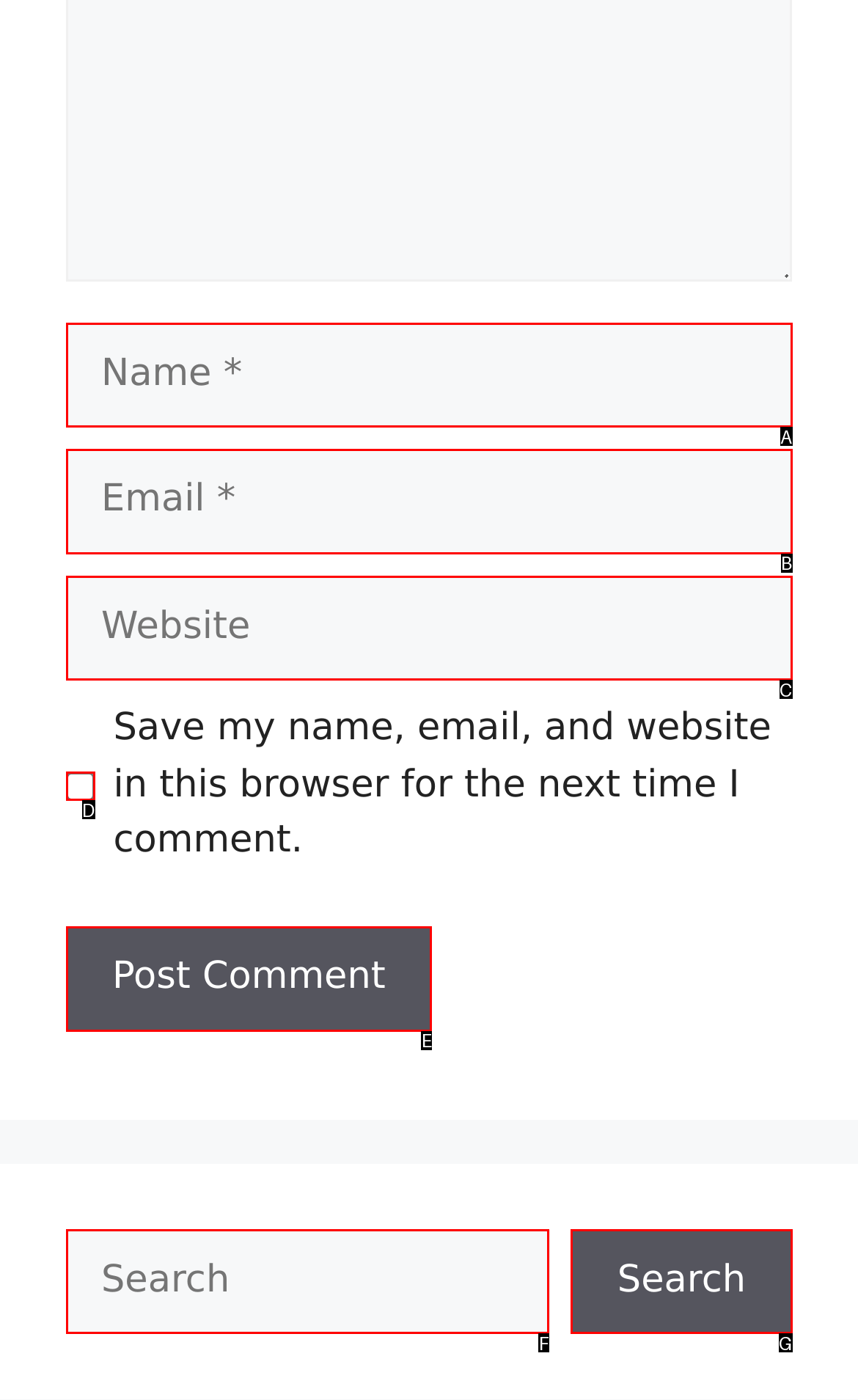Based on the given description: parent_node: Search name="s" placeholder="Search", determine which HTML element is the best match. Respond with the letter of the chosen option.

F